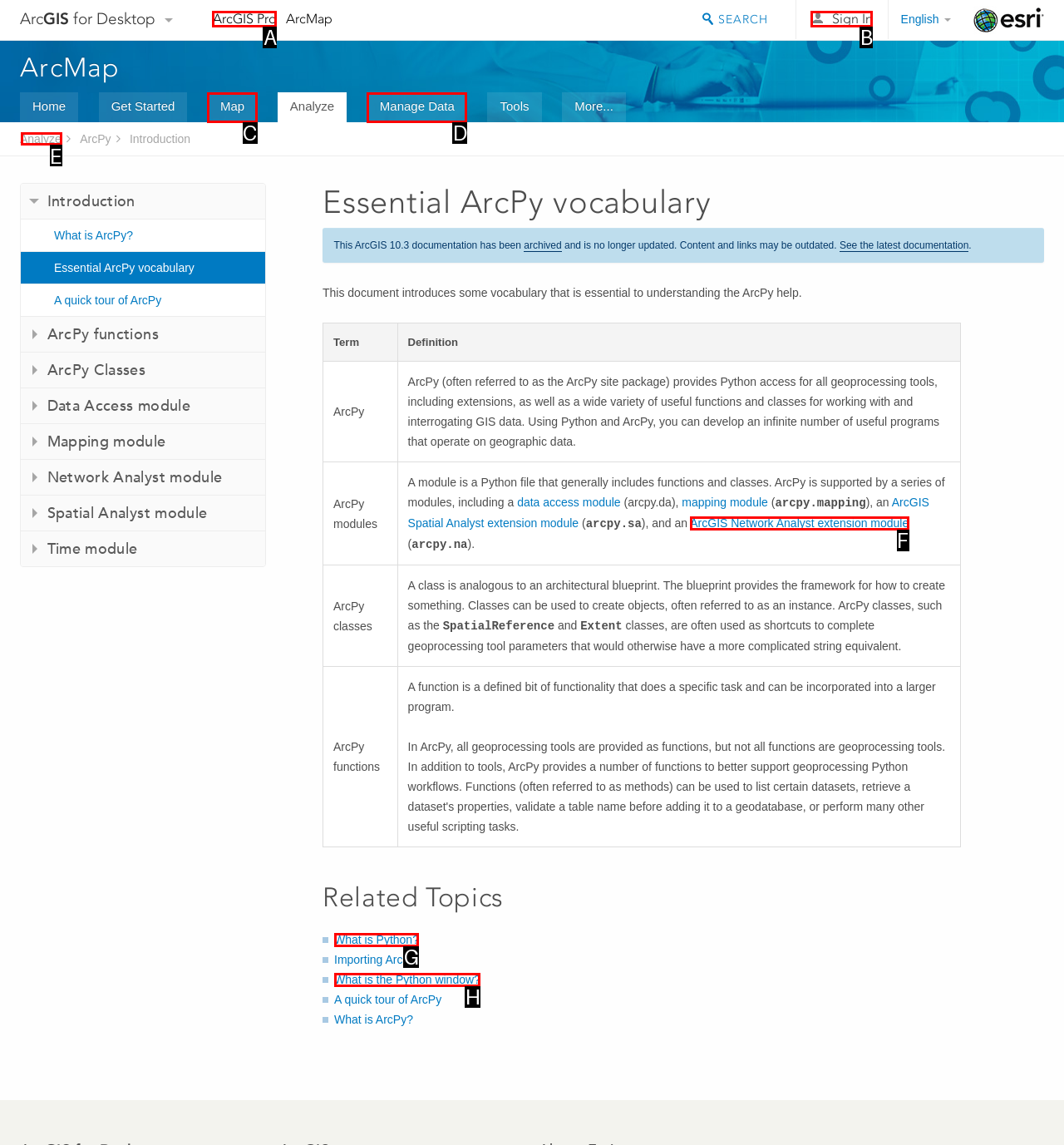Identify the correct UI element to click to follow this instruction: Learn about ArcPy functions
Respond with the letter of the appropriate choice from the displayed options.

E